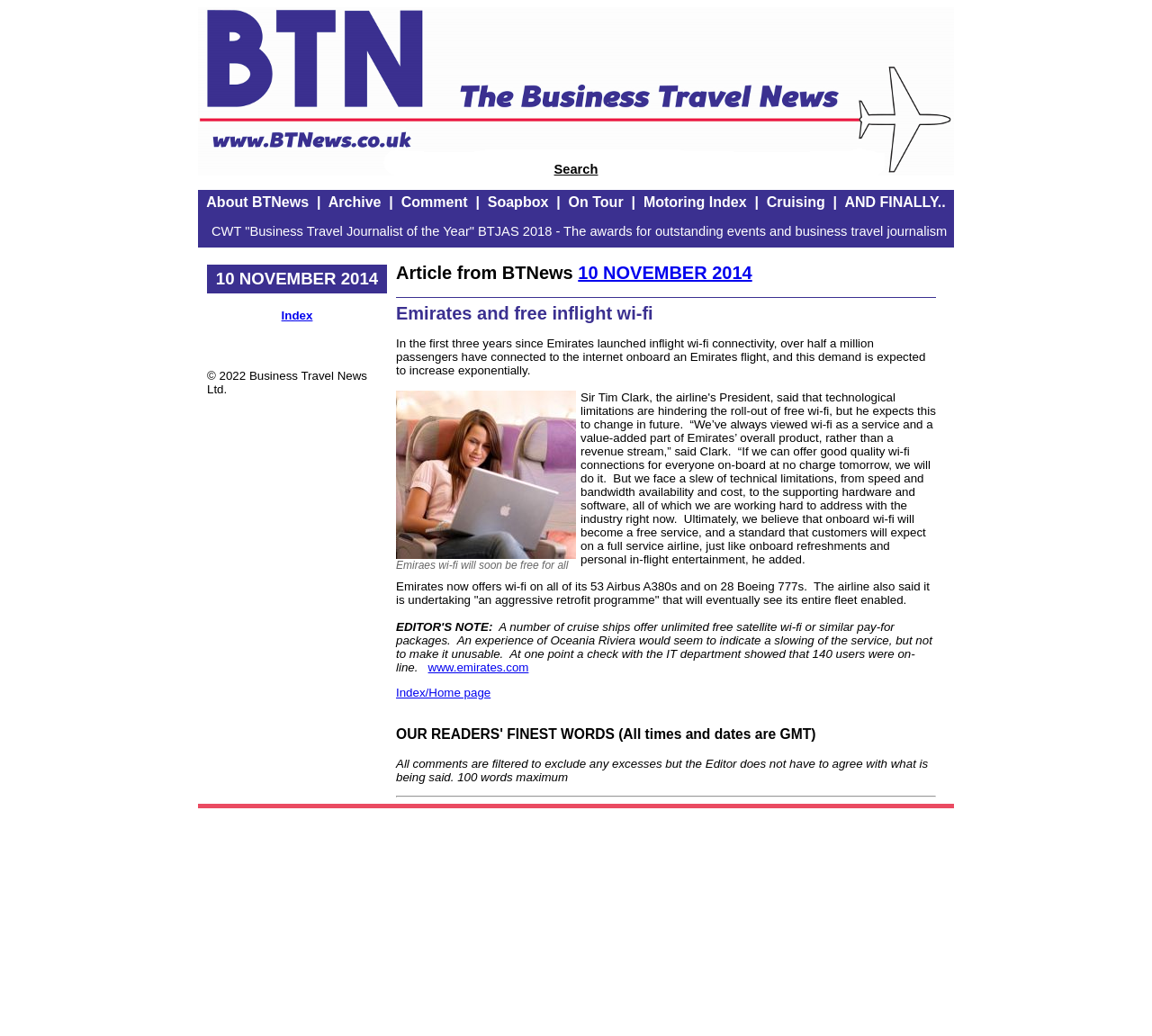What is the airline mentioned in the article? From the image, respond with a single word or brief phrase.

Emirates